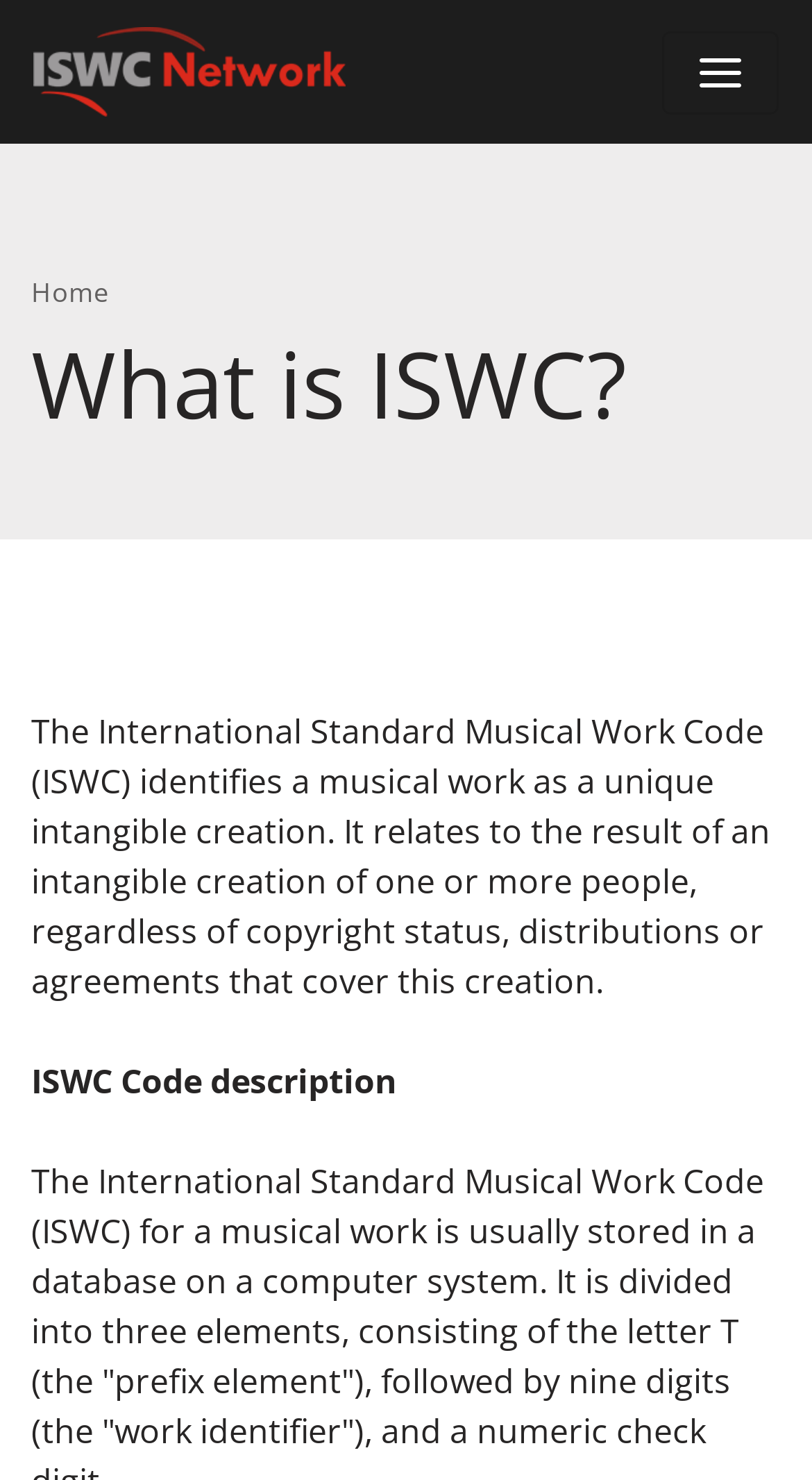What is the purpose of ISWC?
Refer to the image and provide a concise answer in one word or phrase.

Identify musical work